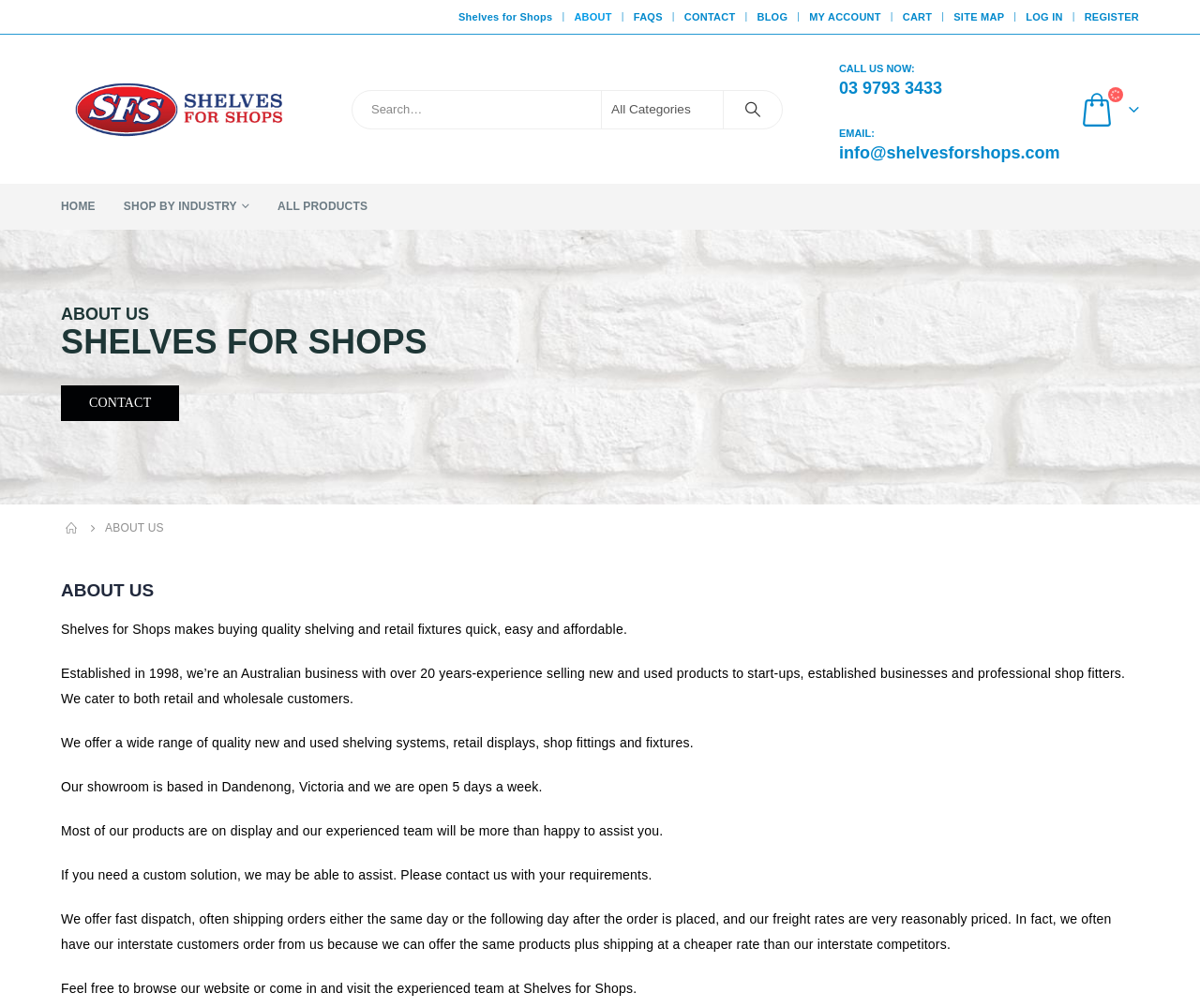For the following element description, predict the bounding box coordinates in the format (top-left x, top-left y, bottom-right x, bottom-right y). All values should be floating point numbers between 0 and 1. Description: FAQs

[0.524, 0.0, 0.556, 0.033]